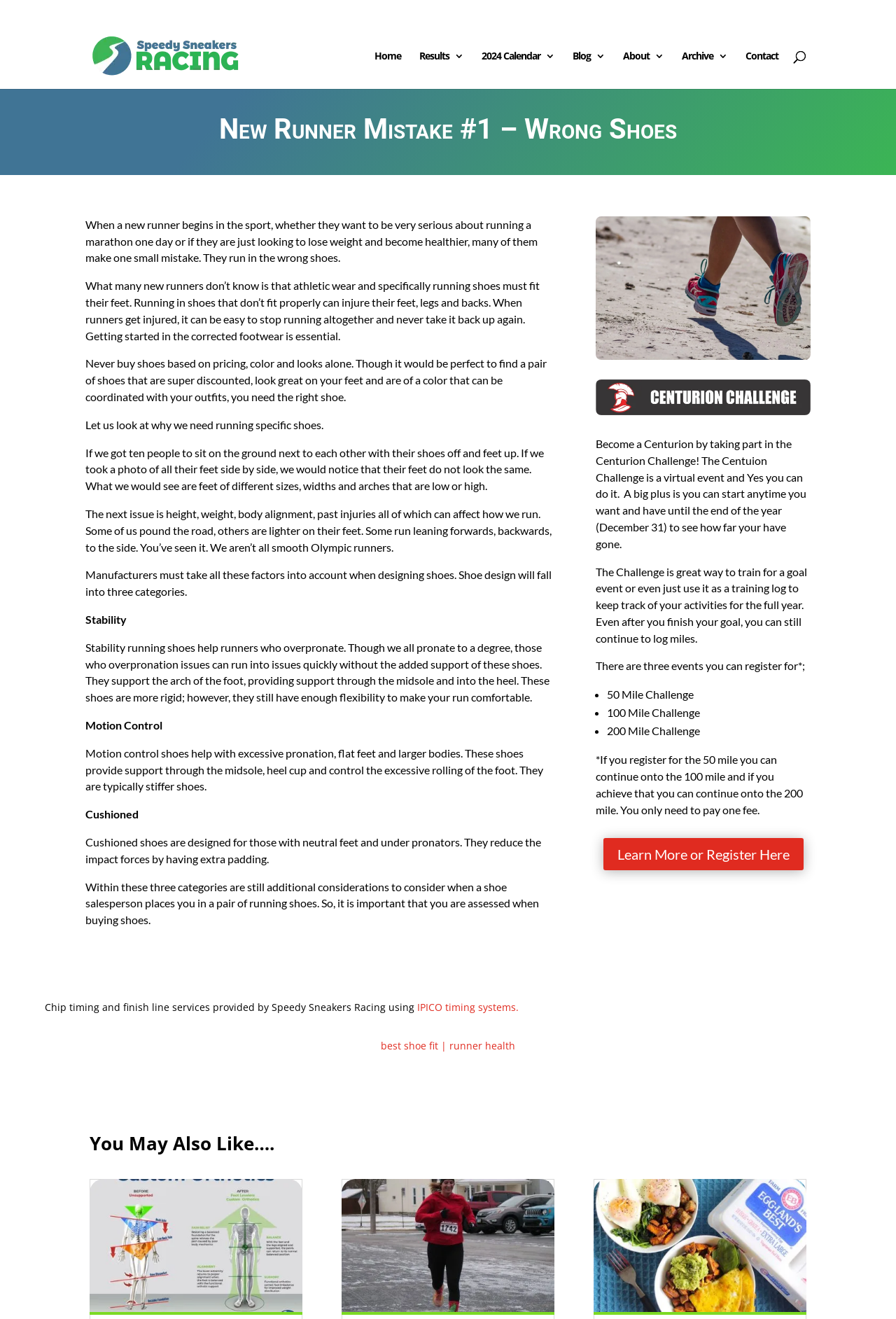How many events can you register for in the Centurion Challenge?
Give a one-word or short phrase answer based on the image.

Three